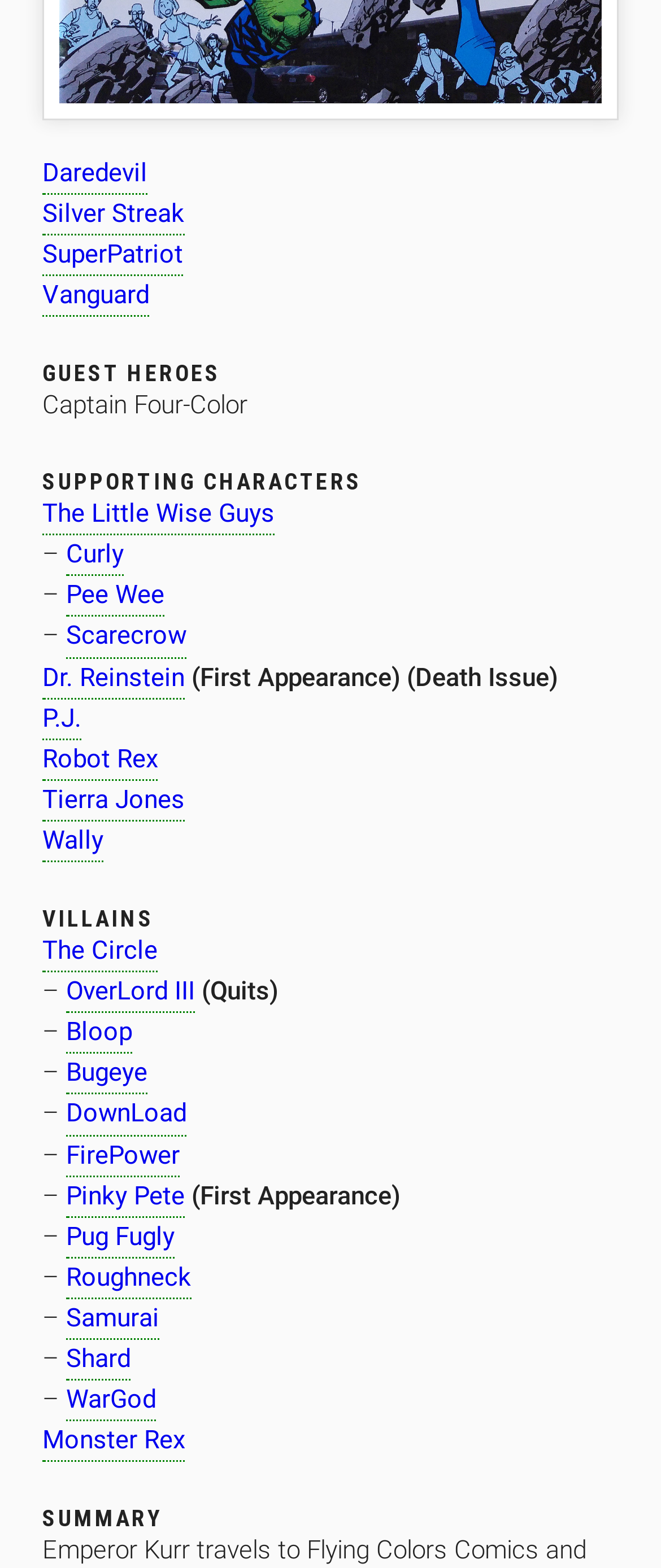Determine the bounding box coordinates for the UI element with the following description: "P.J.". The coordinates should be four float numbers between 0 and 1, represented as [left, top, right, bottom].

[0.064, 0.446, 0.123, 0.472]